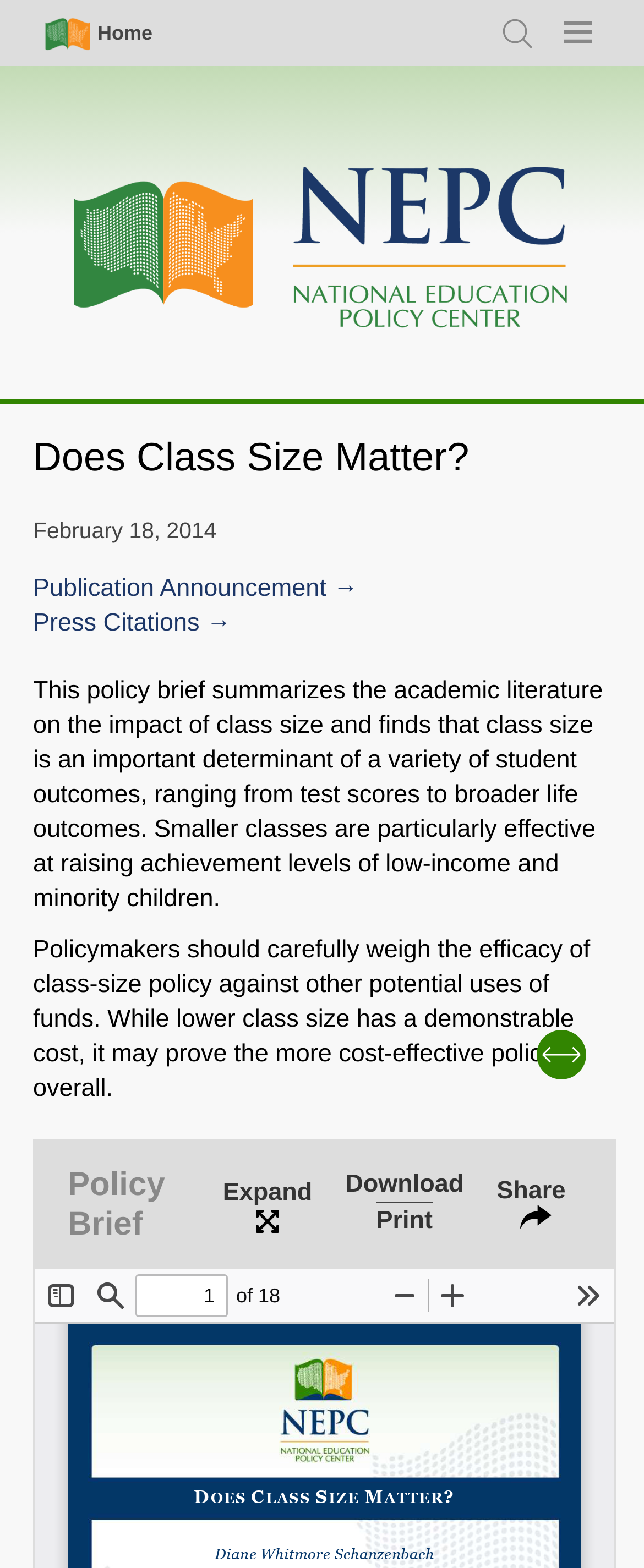Please find the bounding box coordinates for the clickable element needed to perform this instruction: "Click on the 'Menu' link".

[0.862, 0.006, 0.941, 0.036]